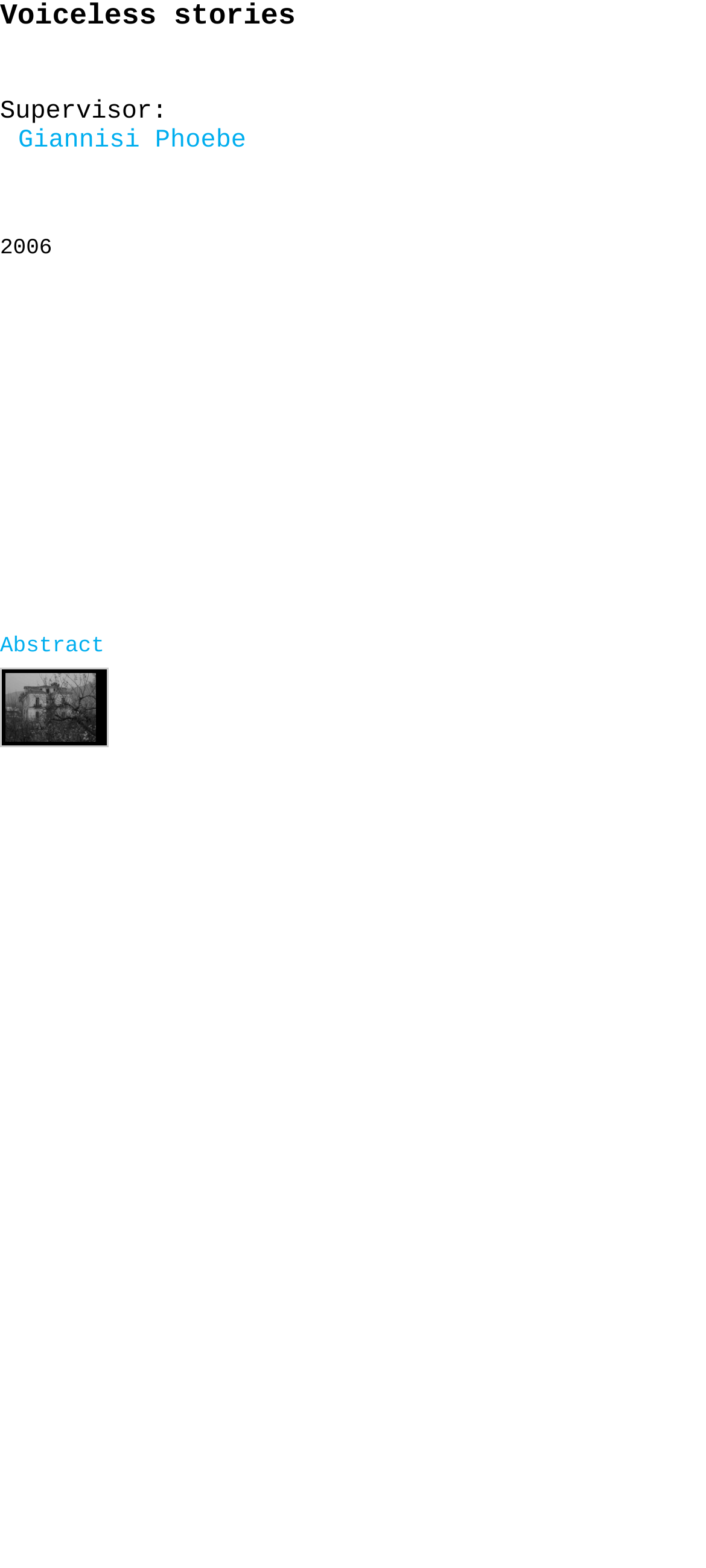Given the element description: "Giannisi Phoebe", predict the bounding box coordinates of the UI element it refers to, using four float numbers between 0 and 1, i.e., [left, top, right, bottom].

[0.026, 0.081, 0.349, 0.099]